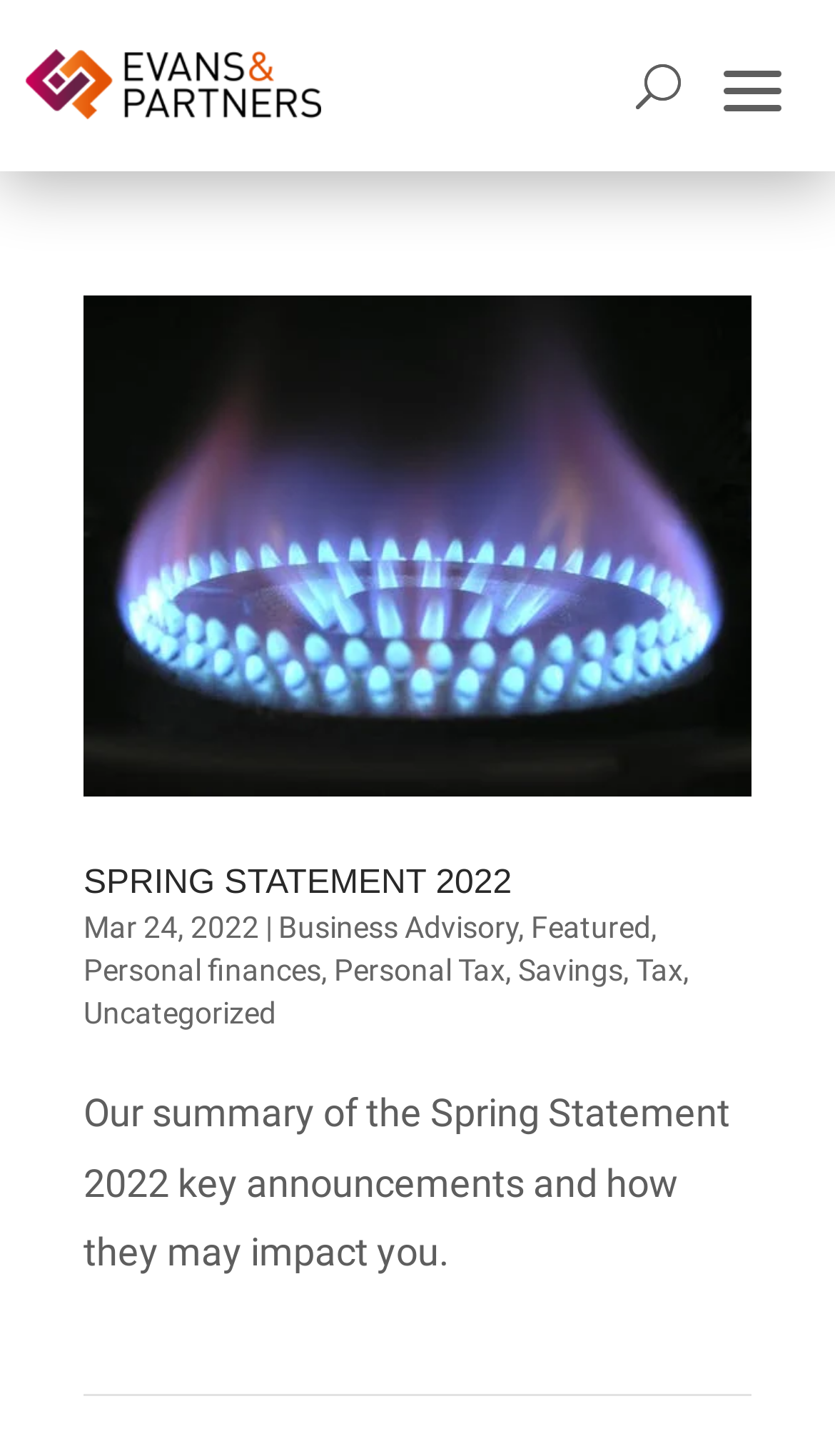Locate the bounding box for the described UI element: "Personal Tax". Ensure the coordinates are four float numbers between 0 and 1, formatted as [left, top, right, bottom].

[0.4, 0.654, 0.605, 0.678]